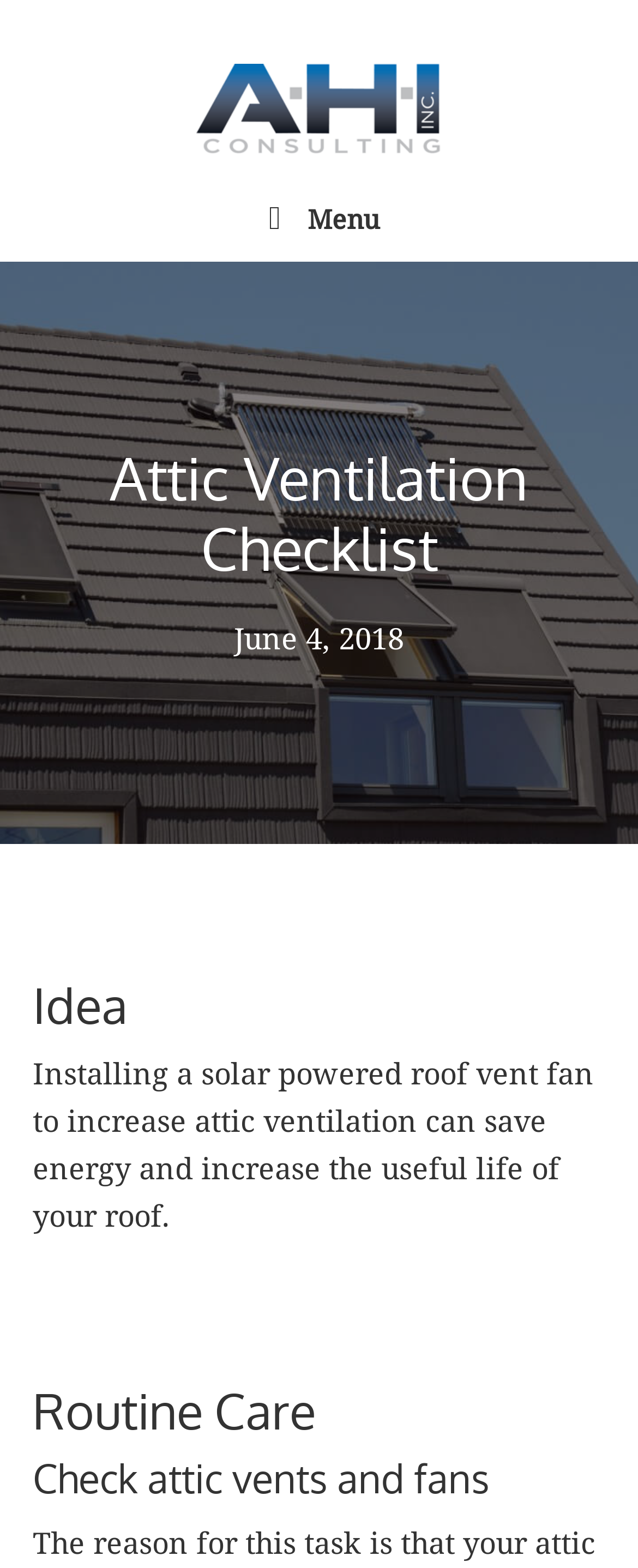Generate a thorough caption that explains the contents of the webpage.

The webpage is about an attic ventilation checklist, with the main content area focused on the topic. At the top left, there is a "Skip to main content" link, followed by the company name "AHI, Inc. Consulting" in the top center. A menu button is located at the top right, represented by an icon.

Below the top section, a large heading "Attic Ventilation Checklist" is centered, with a date "June 4, 2018" written in smaller text to its right. 

The main content is divided into two sections: "Idea" and "Routine Care". The "Idea" section is headed by a subheading "Idea" and contains a paragraph of text describing the benefits of installing a solar-powered roof vent fan to increase attic ventilation. This text is positioned in the middle of the page.

Below the "Idea" section, the "Routine Care" section is headed by a subheading "Routine Care", followed by a sub-subheading "Check attic vents and fans" which is positioned at the bottom of the page.